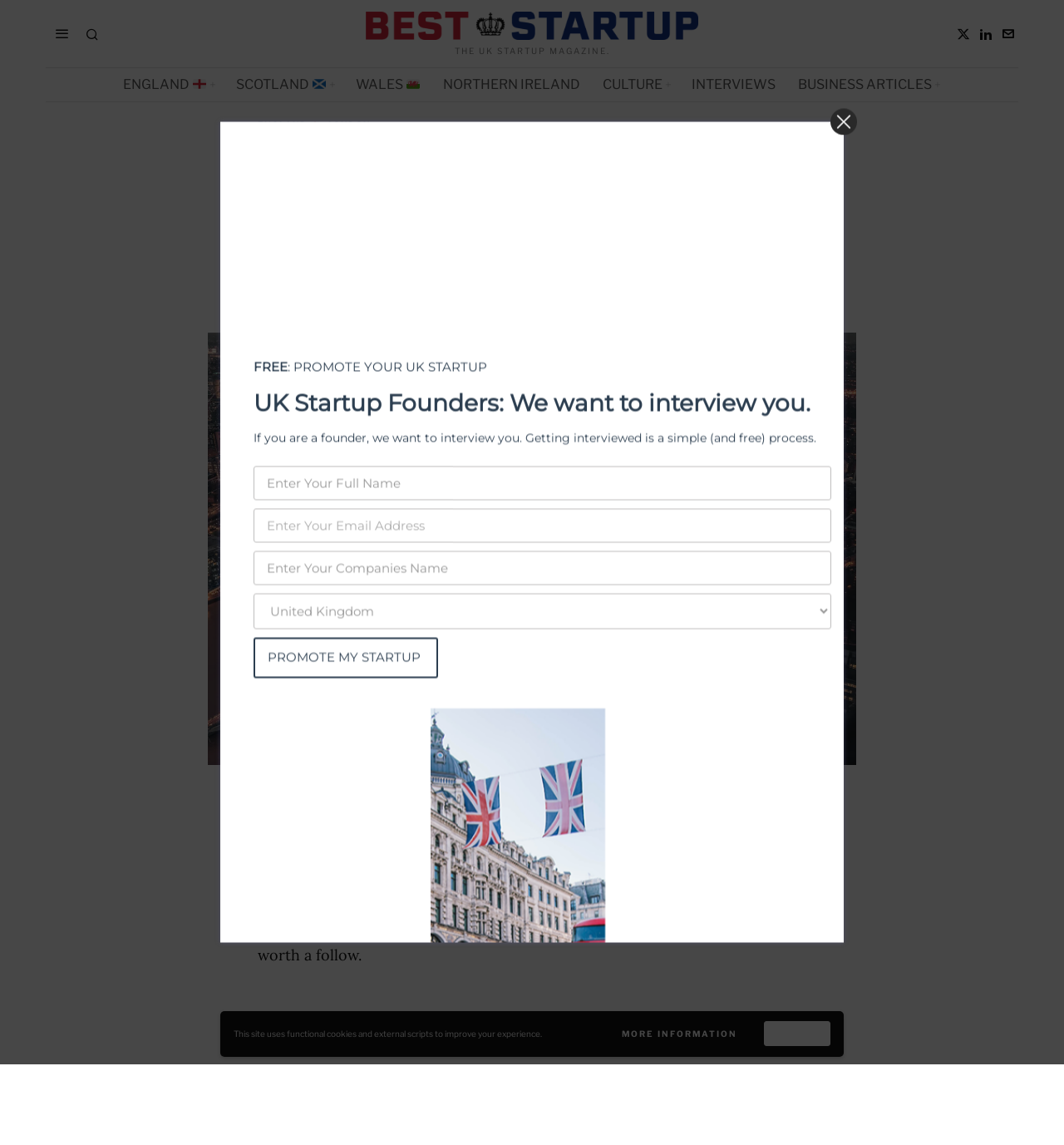Summarize the webpage in an elaborate manner.

This webpage is about showcasing the best London-based hospital companies. At the top, there is a notification bar with a message about functional cookies and external scripts, accompanied by two buttons: "MORE INFORMATION" and "ACCEPT". Below this, there is a header section with a link to the UK startup magazine and social media icons.

The main content area is divided into sections. On the left side, there are links to different regions in the UK, including England, Scotland, Wales, and Northern Ireland, each accompanied by a flag icon. On the right side, there are links to various categories, such as culture, interviews, and business articles.

The main article title, "London's Best Hospital Companies – To Work For and Buy From", is prominently displayed, followed by the publication date and author information. Below this, there is a figure or image, and a table of contents with a "show" link.

The article introduction summarizes the content, stating that the article showcases top picks for the best London-based hospital companies that are innovating the hospital industry. The rest of the article is not described in the accessibility tree.

On the right side of the page, there is a section promoting an opportunity for UK startup founders to be interviewed, with a heading and a brief description. Below this, there is a form with input fields for the founder's name, email address, company name, and a dropdown menu, along with a "PROMOTE MY STARTUP" button.